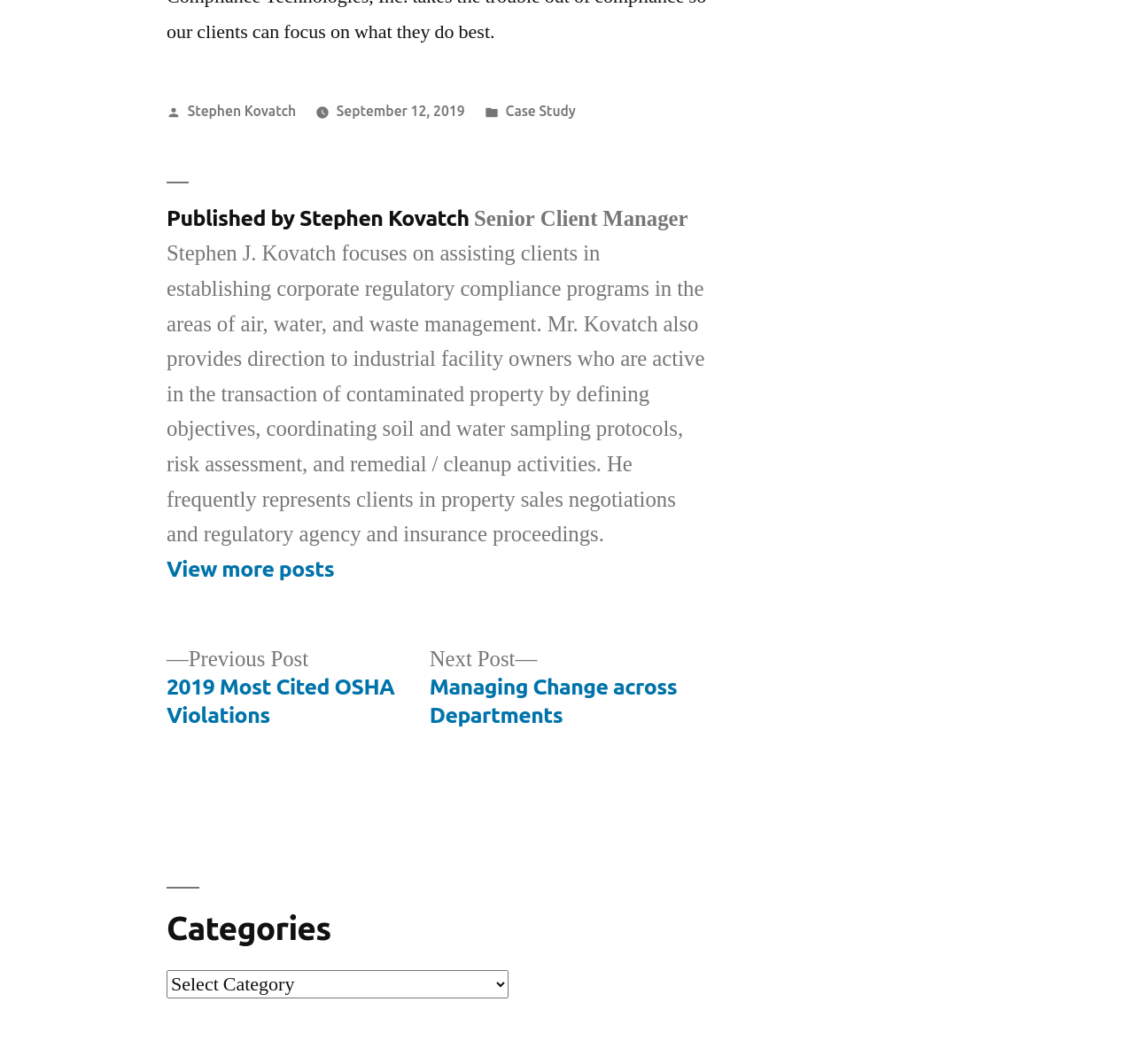Answer the following query concisely with a single word or phrase:
Who is the author of the post?

Stephen Kovatch